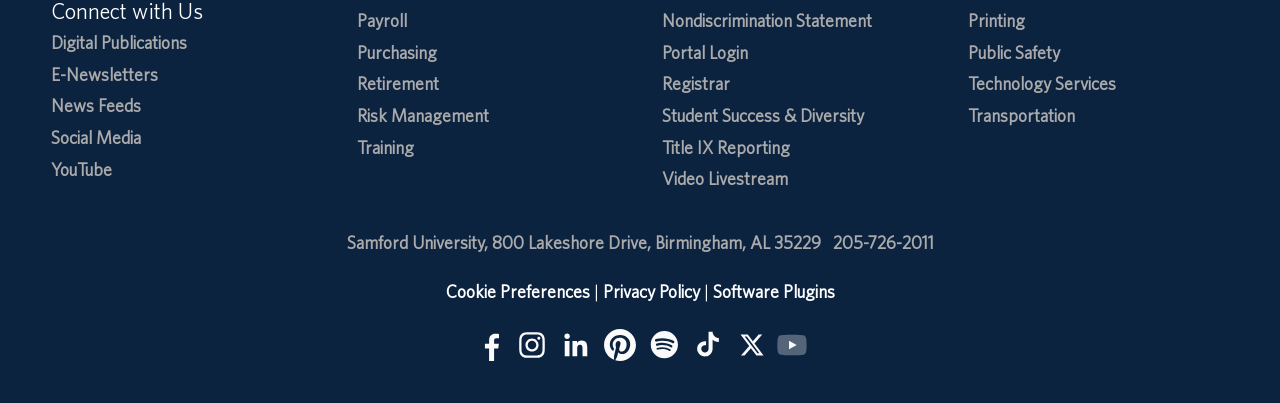Determine the bounding box coordinates of the clickable element necessary to fulfill the instruction: "Learn more about consultancy and coaching". Provide the coordinates as four float numbers within the 0 to 1 range, i.e., [left, top, right, bottom].

None